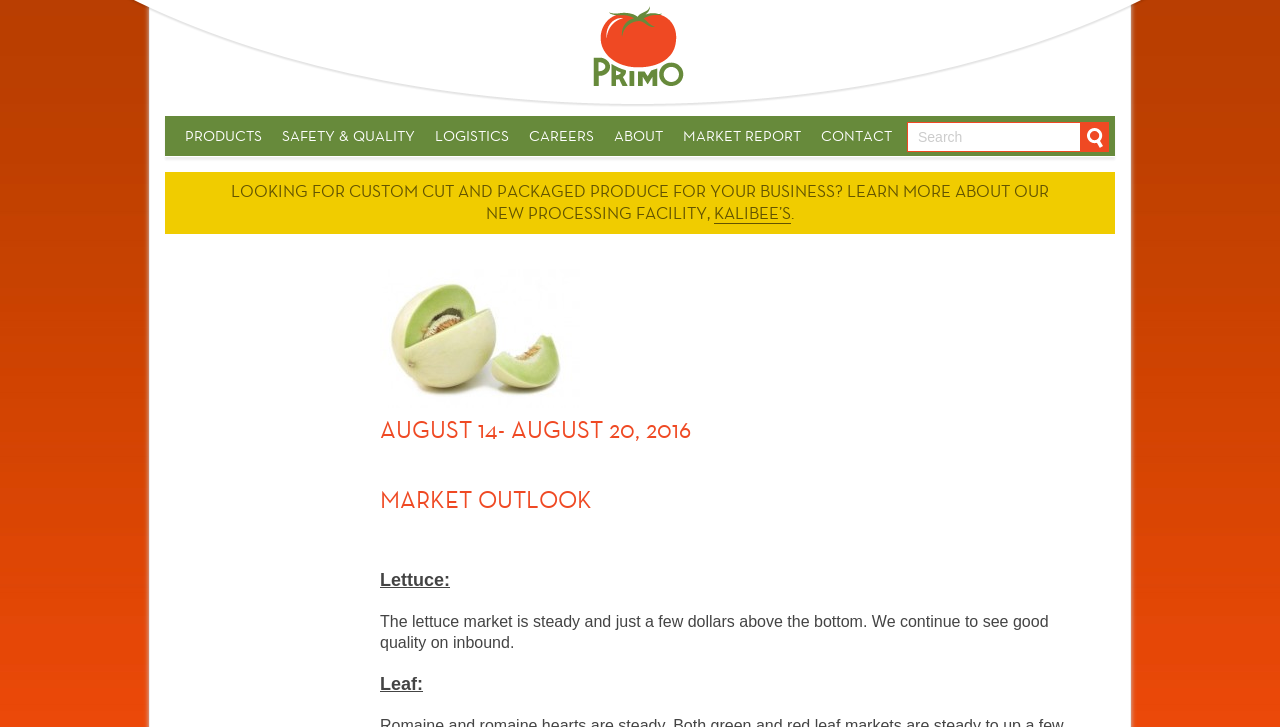Specify the bounding box coordinates of the region I need to click to perform the following instruction: "Contact us". The coordinates must be four float numbers in the range of 0 to 1, i.e., [left, top, right, bottom].

[0.641, 0.16, 0.697, 0.215]